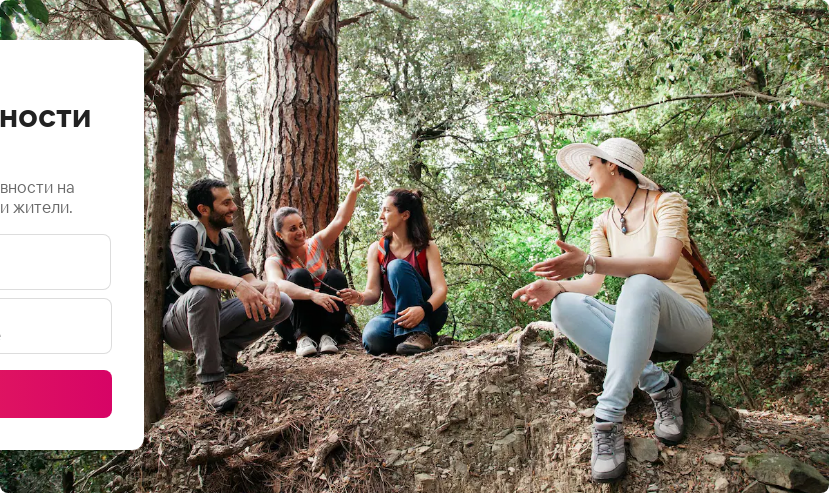Give a short answer to this question using one word or a phrase:
What is the connection between the visitors and the area?

connection with natural beauty